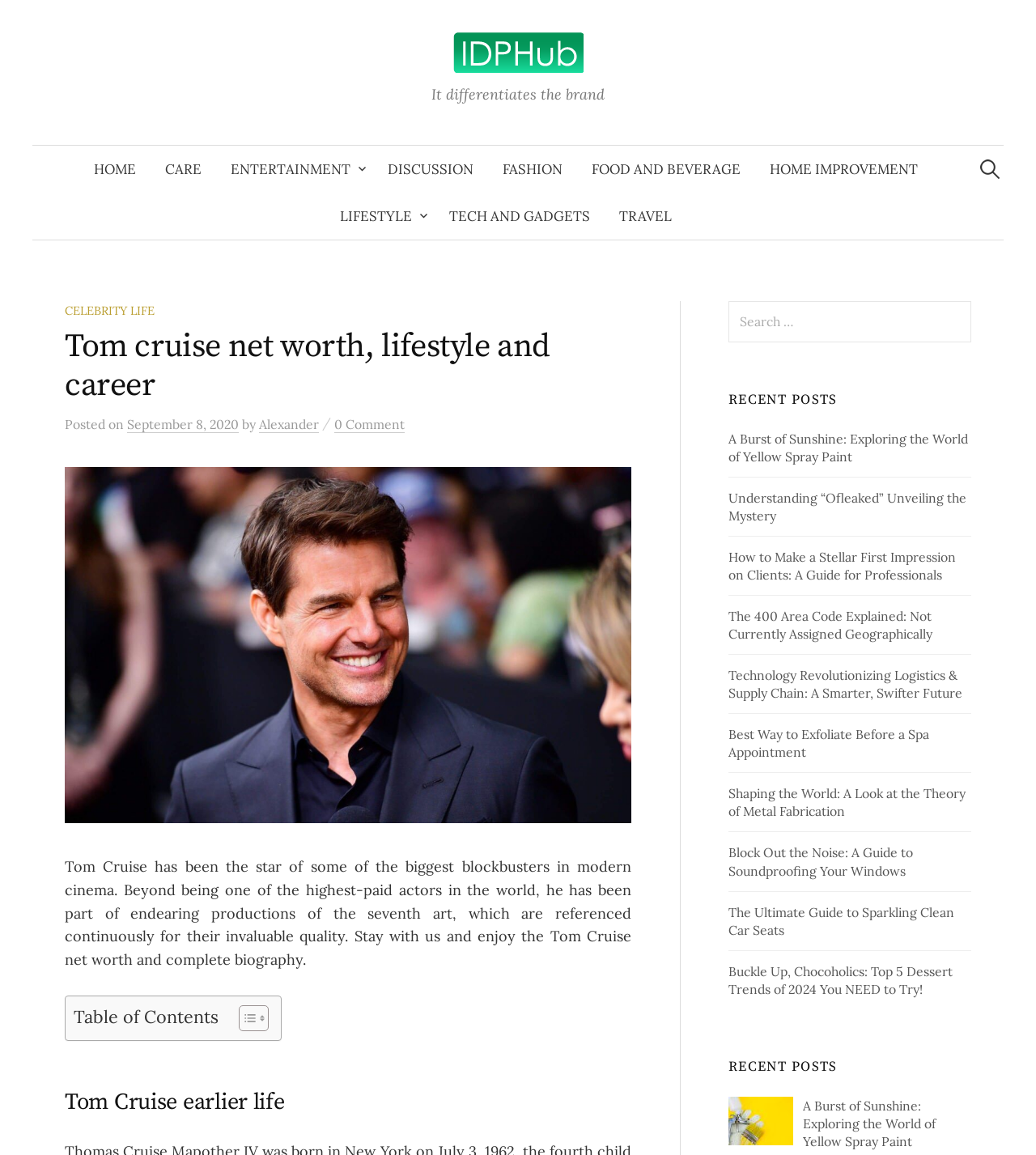How many categories are available in the top navigation menu?
Please provide a detailed and comprehensive answer to the question.

The top navigation menu has links to 'HOME', 'CARE', 'ENTERTAINMENT', 'DISCUSSION', 'FASHION', 'FOOD AND BEVERAGE', and 'HOME IMPROVEMENT', which are 7 categories.